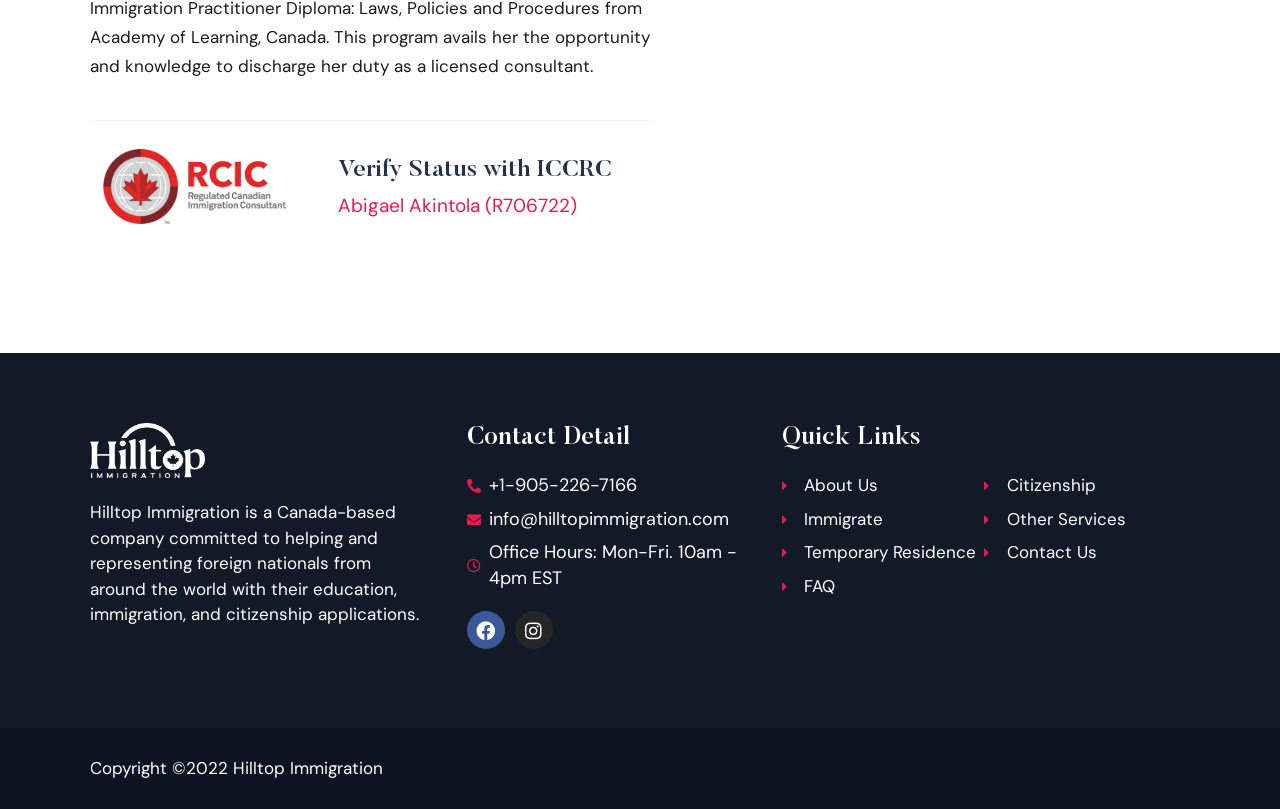Please determine the bounding box coordinates of the element's region to click for the following instruction: "Verify your status with ICCRC".

[0.264, 0.196, 0.478, 0.226]